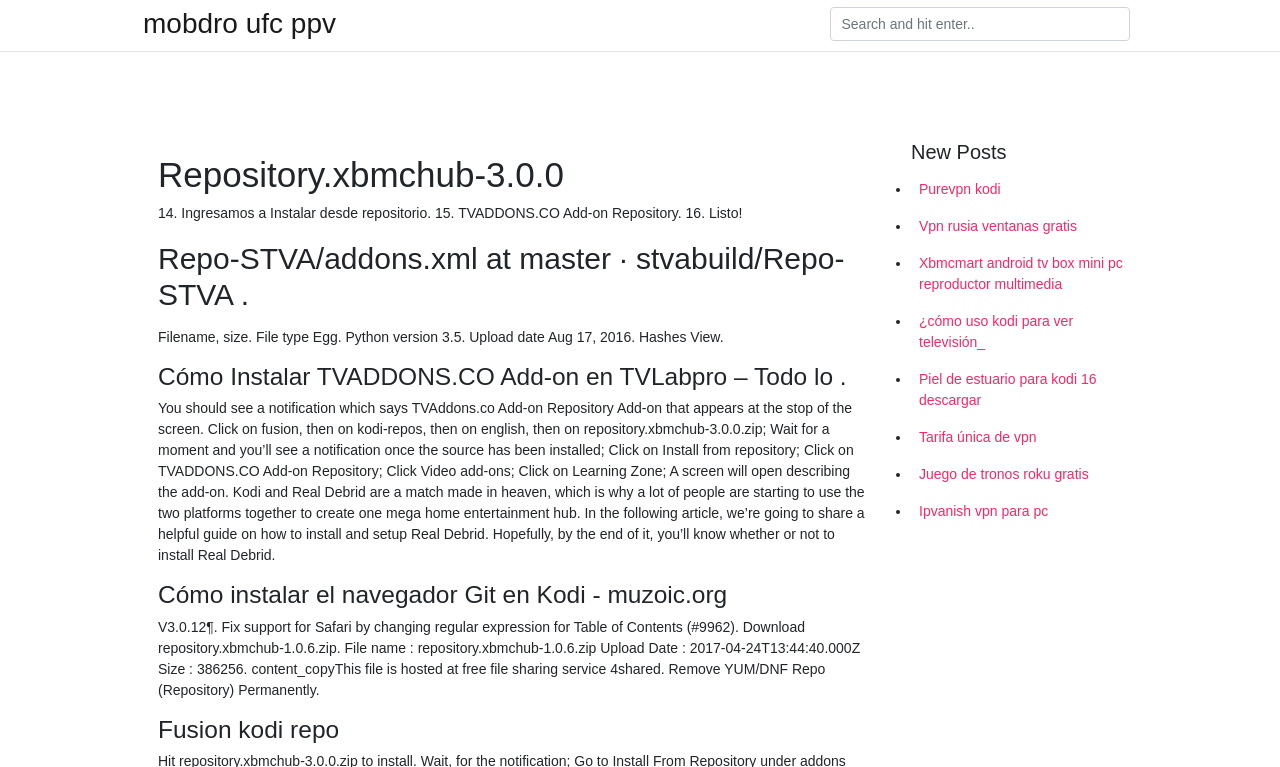Determine the coordinates of the bounding box that should be clicked to complete the instruction: "Click on mobdro ufc ppv link". The coordinates should be represented by four float numbers between 0 and 1: [left, top, right, bottom].

[0.112, 0.015, 0.262, 0.047]